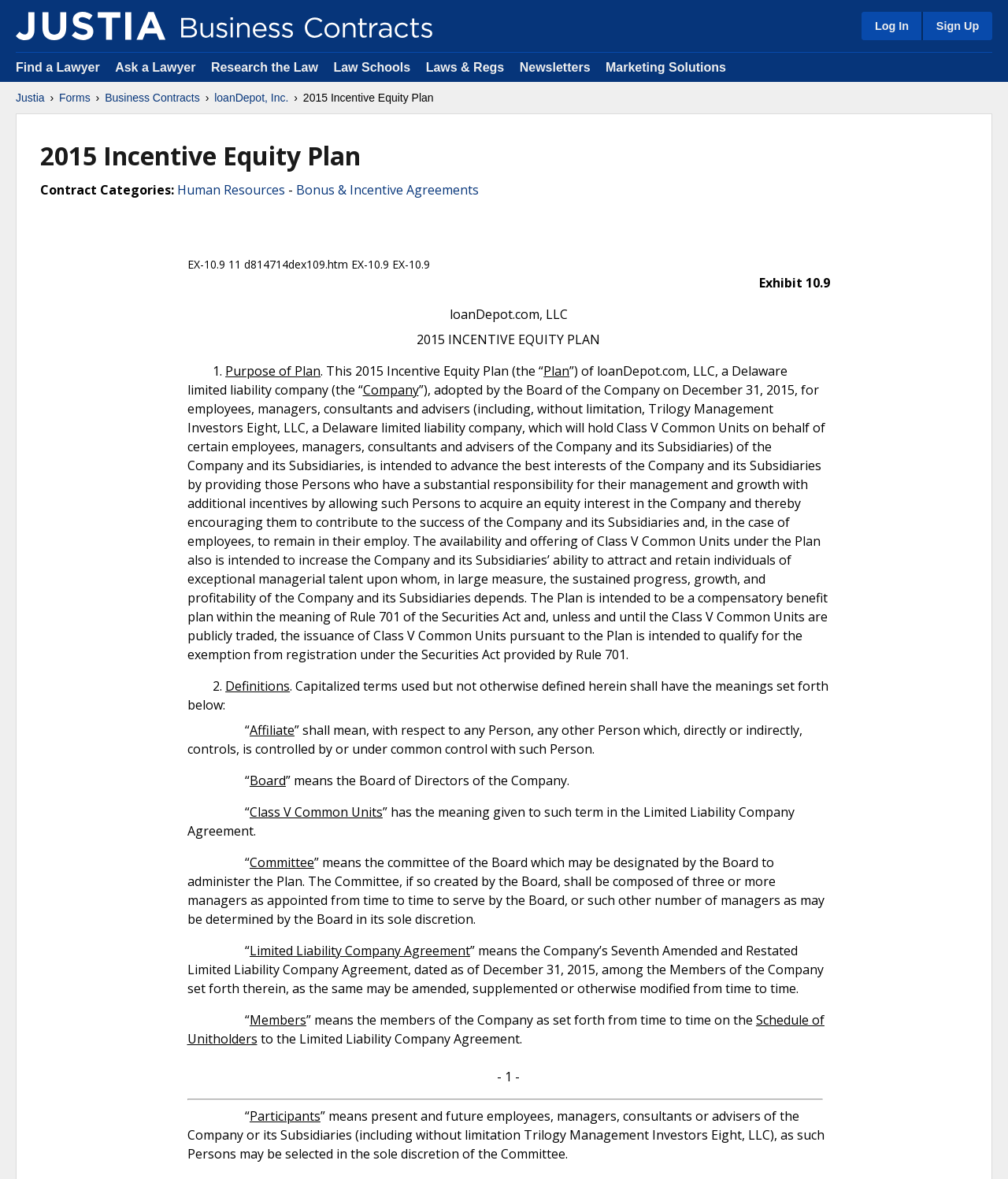Please mark the bounding box coordinates of the area that should be clicked to carry out the instruction: "Click on the 'Smiley Reaction' button".

None